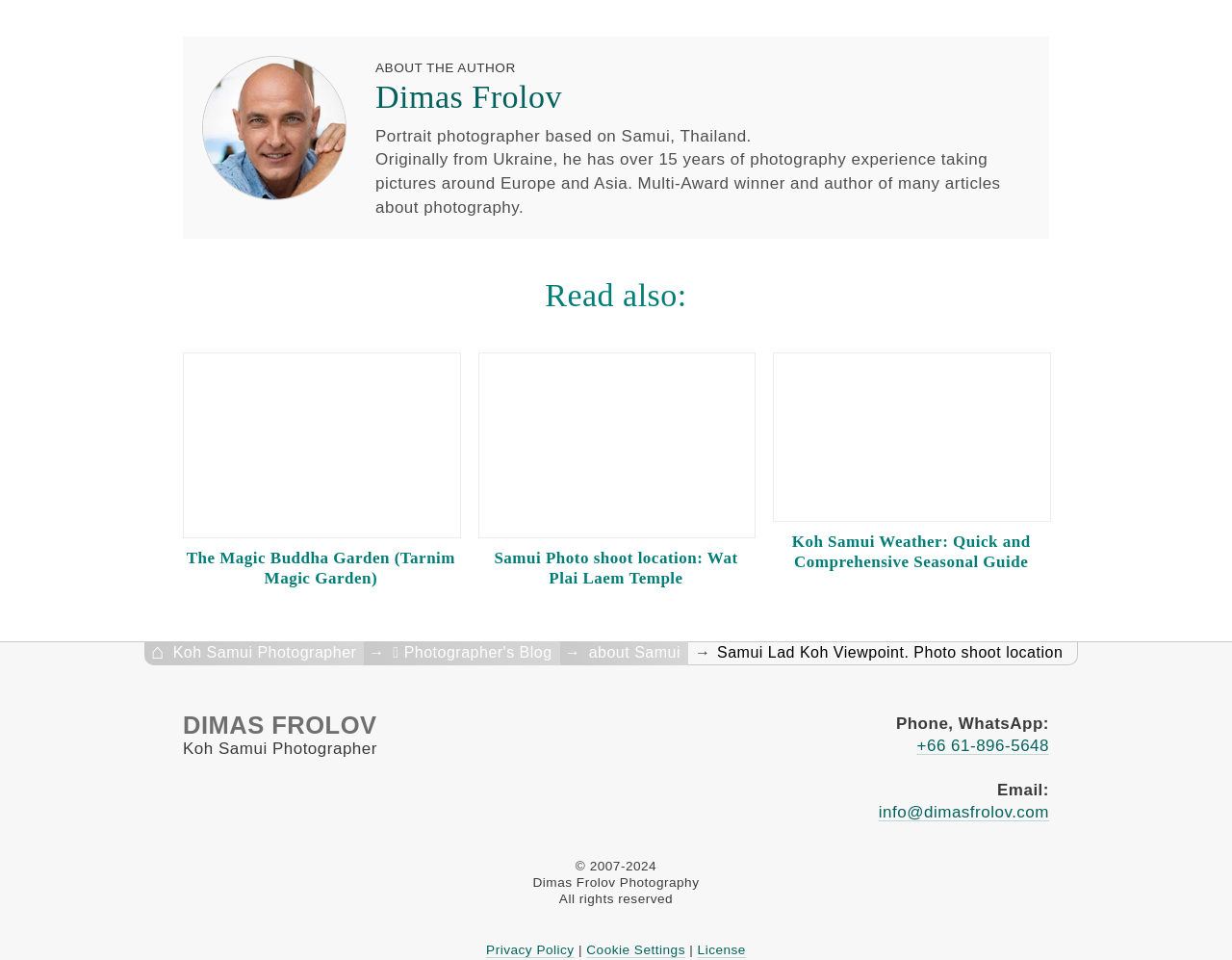What is the topic of the article 'The Magic Buddha Garden (Tarnim Magic Garden)'?
Please answer the question as detailed as possible based on the image.

The topic of the article 'The Magic Buddha Garden (Tarnim Magic Garden)' is about the Magic Buddha Garden, which is likely a tourist attraction or a photo shoot location, as it is mentioned in the heading and link.